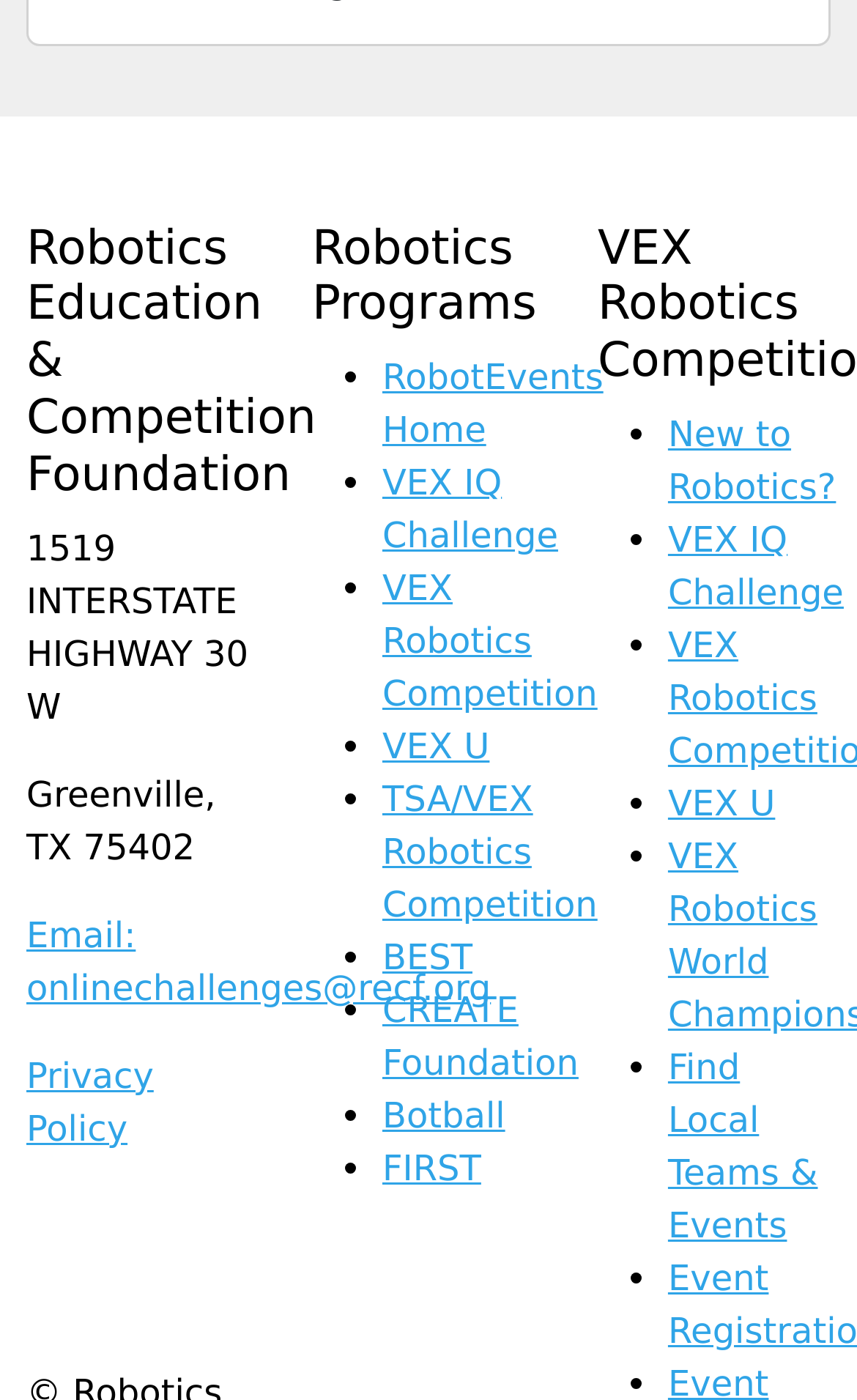What is the email address for online challenges?
Refer to the image and provide a detailed answer to the question.

The email address for online challenges is obtained from the link element at the top of the webpage, which reads 'Email: onlinechallenges@recf.org'.